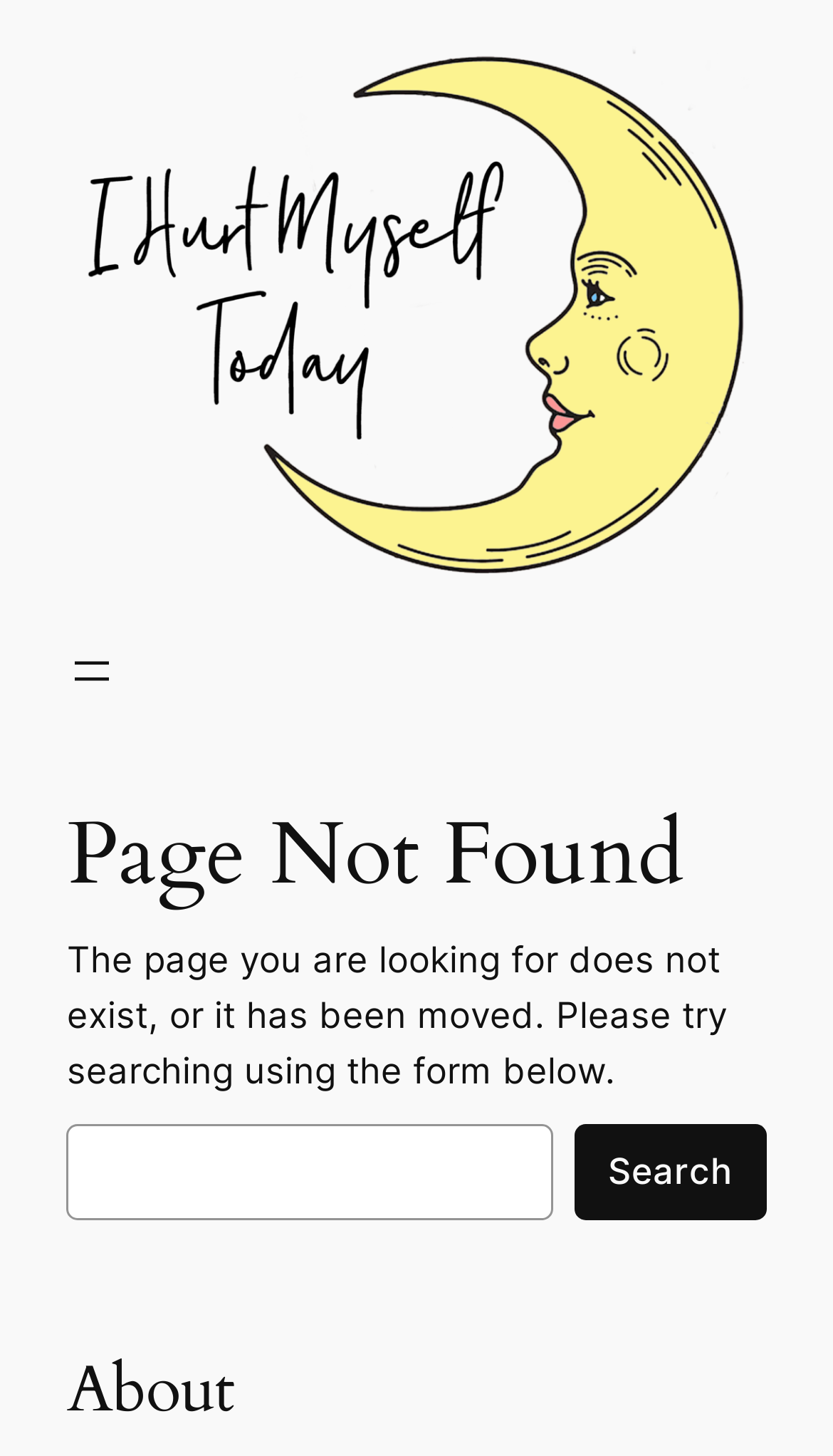Please find and give the text of the main heading on the webpage.

Page Not Found